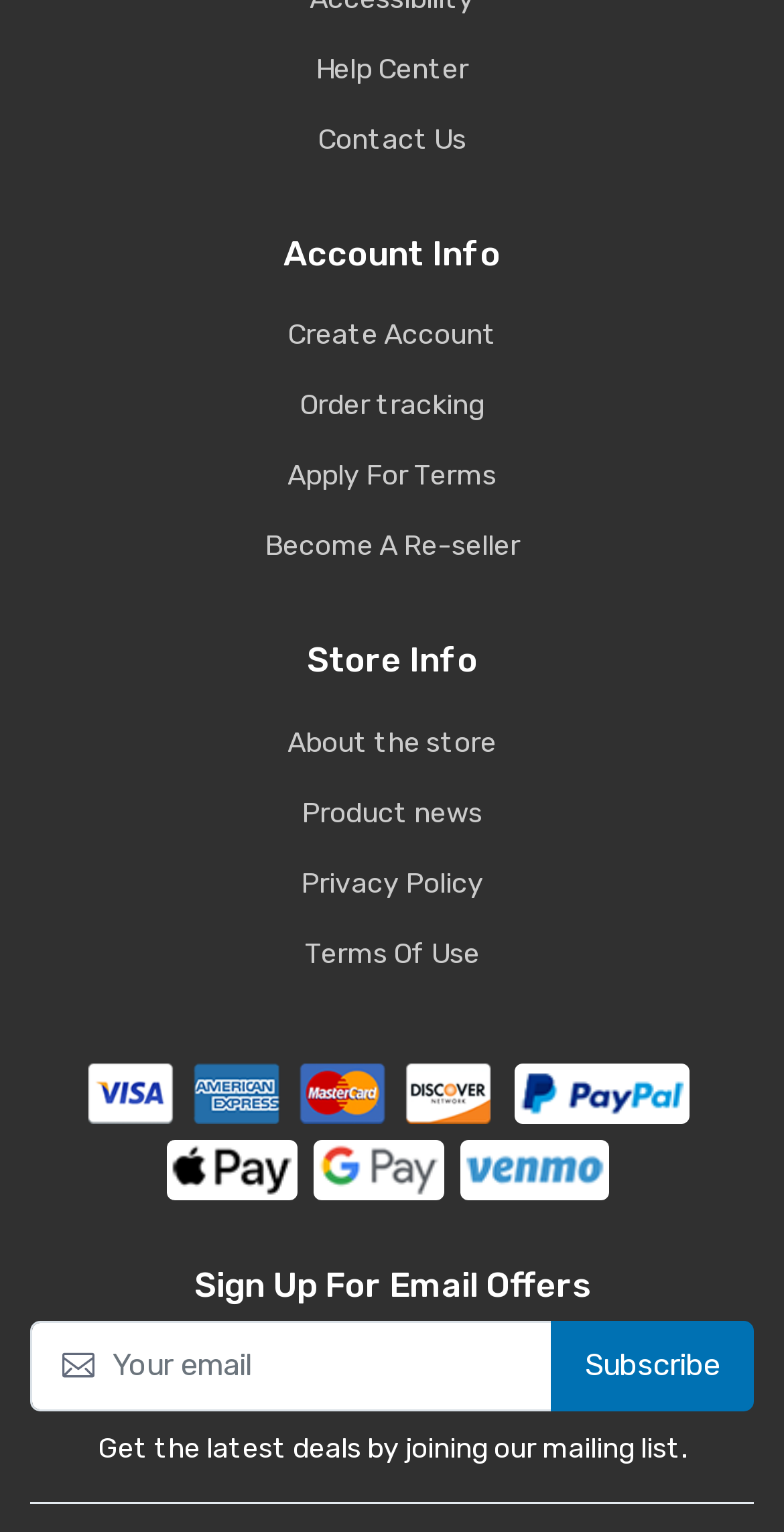What is the 'About the store' link for?
Using the visual information, reply with a single word or short phrase.

To learn about the store